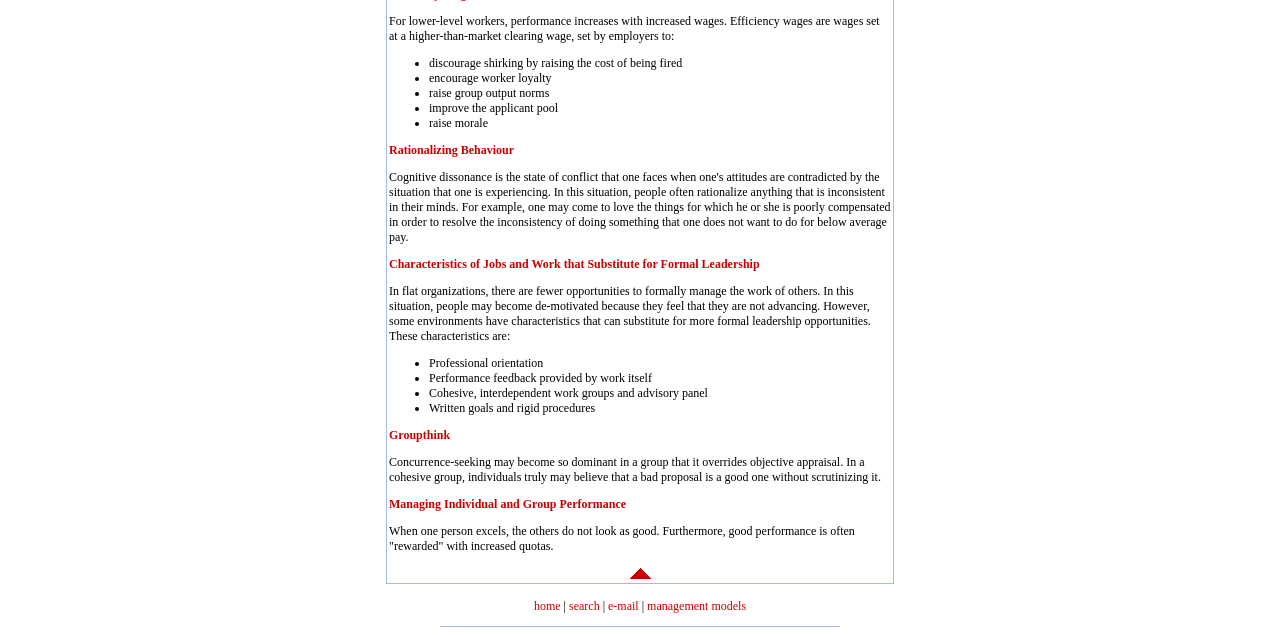What is the title of the second section?
Refer to the screenshot and respond with a concise word or phrase.

Rationalizing Behaviour